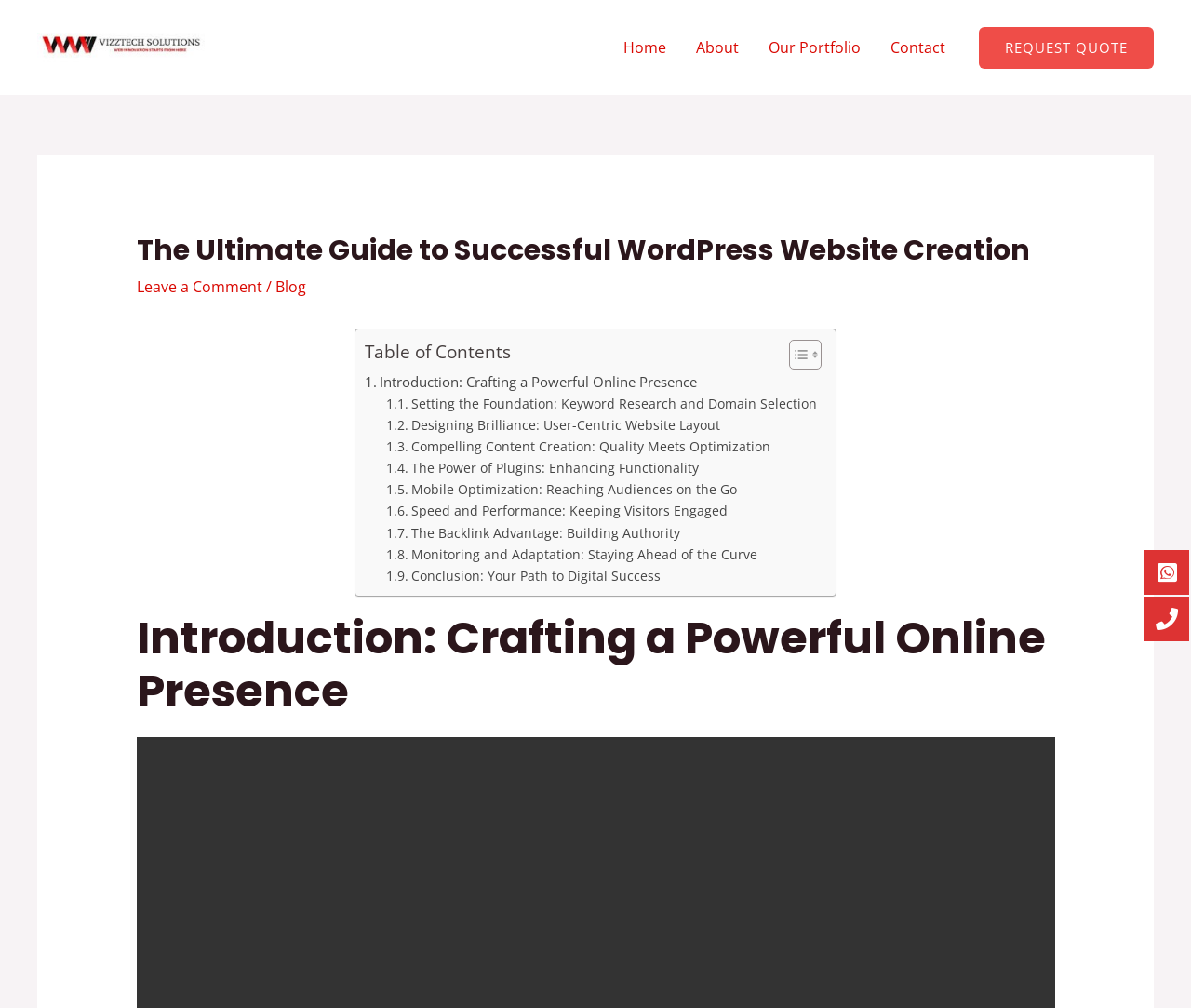Given the element description "Resources", identify the bounding box of the corresponding UI element.

None